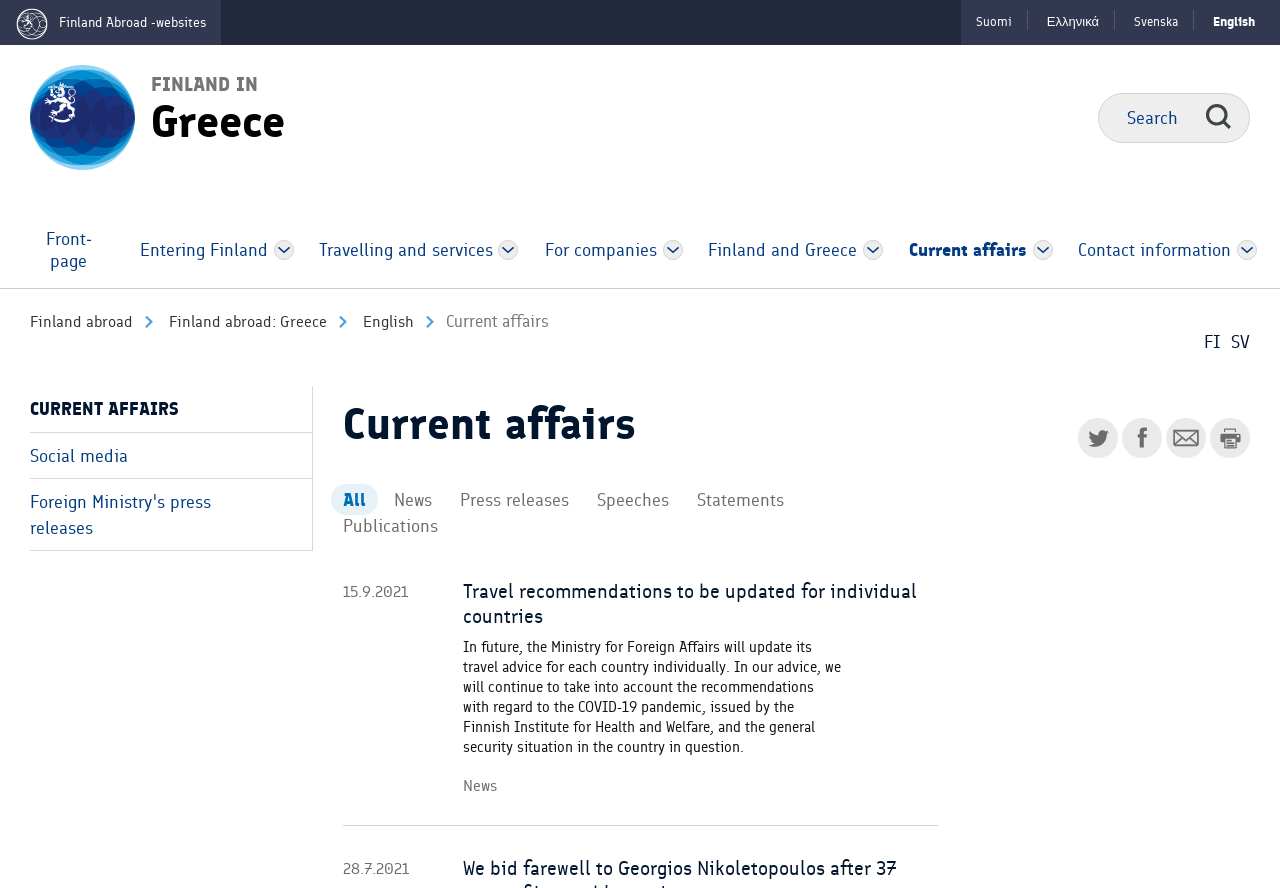Please identify the coordinates of the bounding box for the clickable region that will accomplish this instruction: "Open Entering Finland Menu".

[0.212, 0.259, 0.231, 0.304]